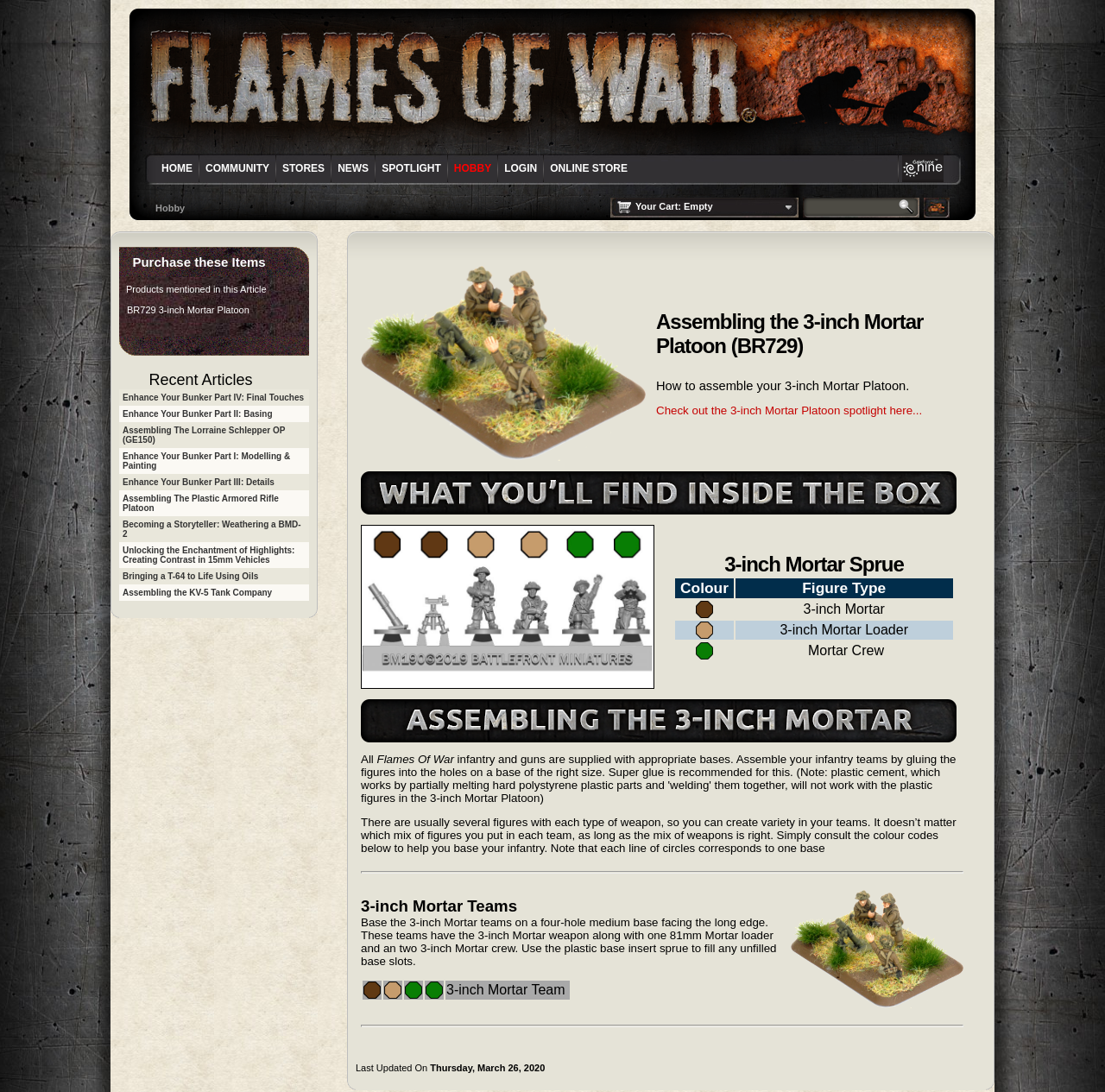What is the main category of the webpage? Using the information from the screenshot, answer with a single word or phrase.

Hobby